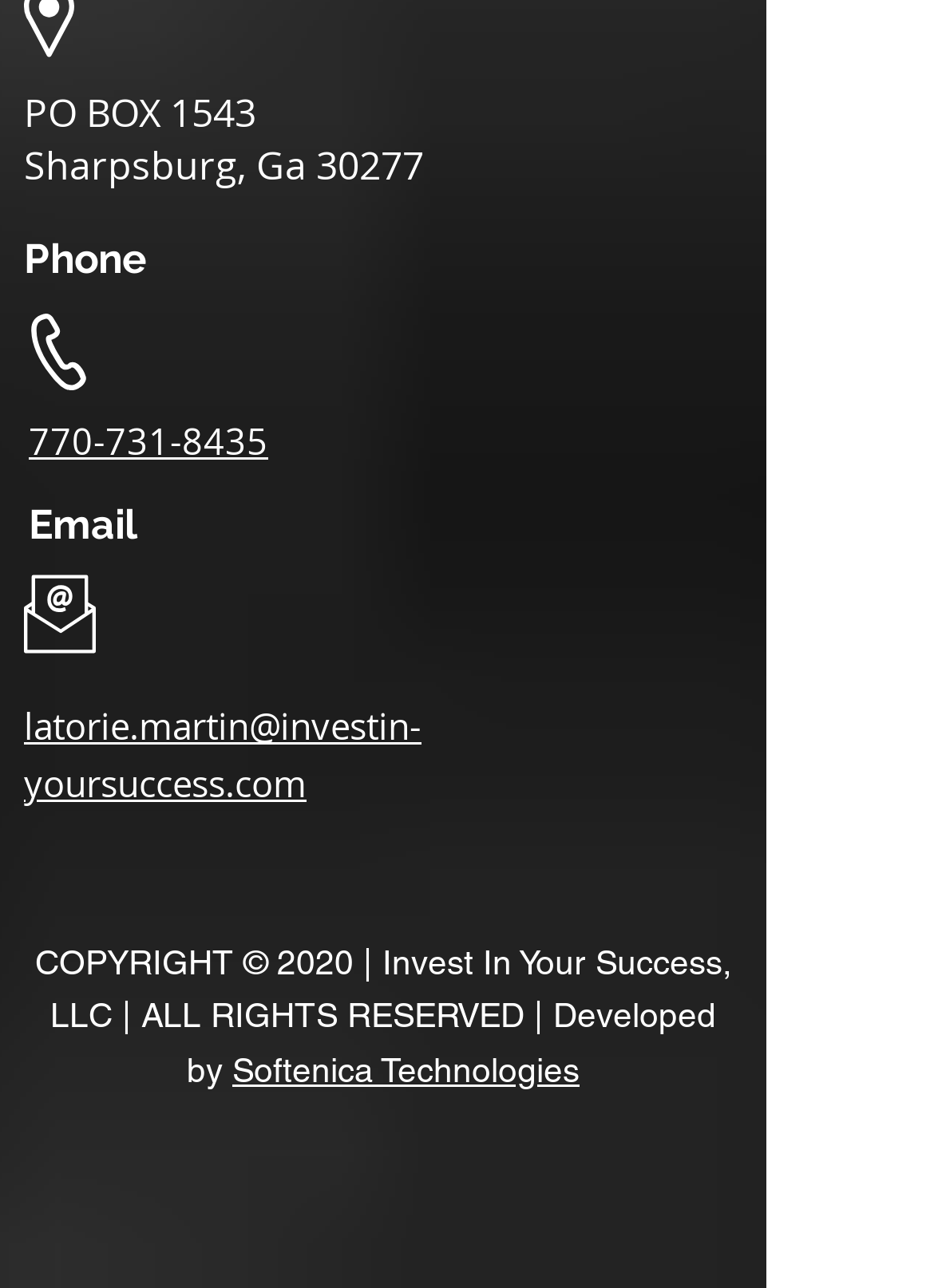Respond to the question below with a single word or phrase:
What is the company's phone number?

770-731-8435